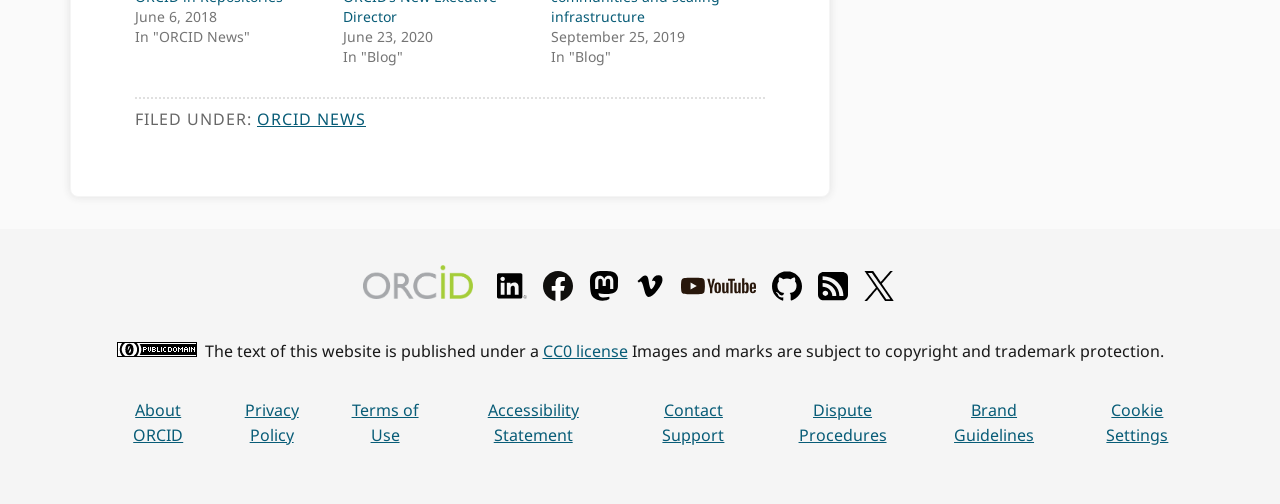Could you specify the bounding box coordinates for the clickable section to complete the following instruction: "Read the Accessibility Statement"?

[0.381, 0.792, 0.452, 0.885]